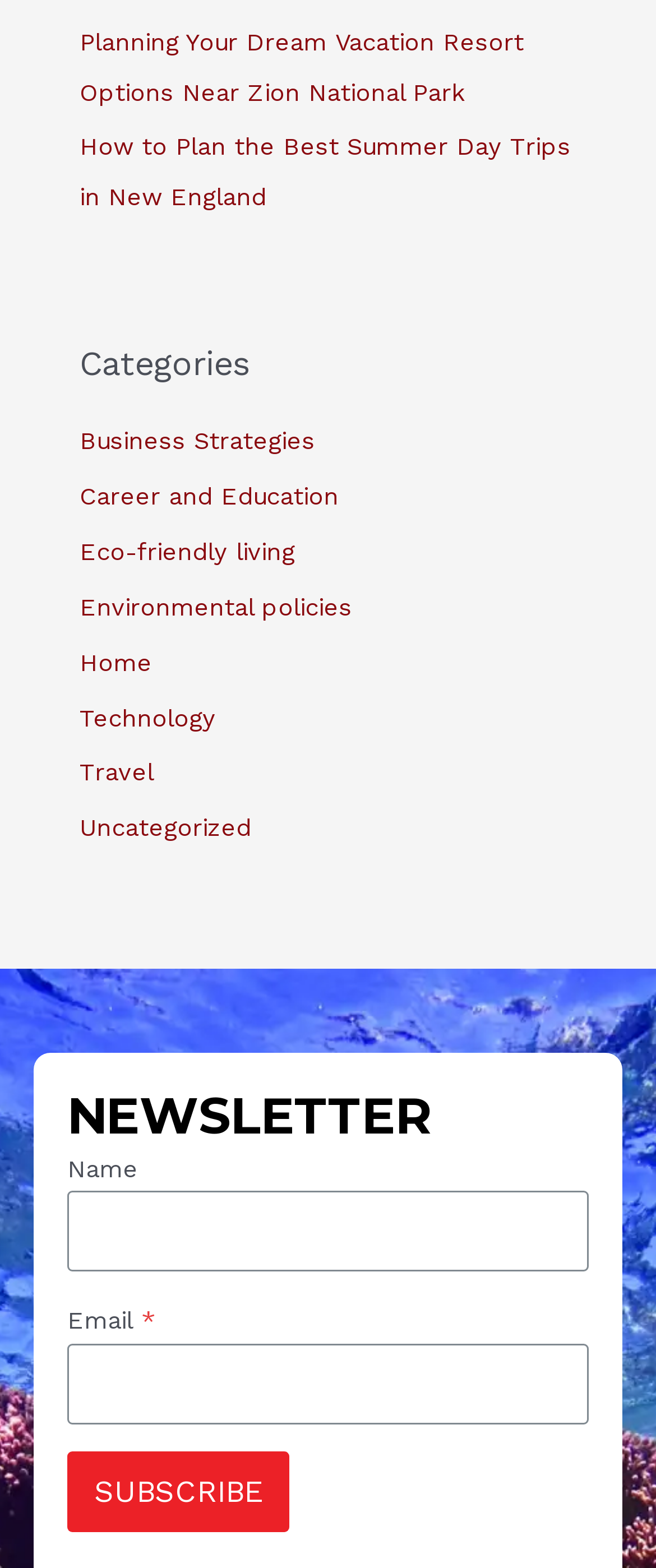Find the UI element described as: "Business Strategies" and predict its bounding box coordinates. Ensure the coordinates are four float numbers between 0 and 1, [left, top, right, bottom].

[0.122, 0.272, 0.481, 0.291]